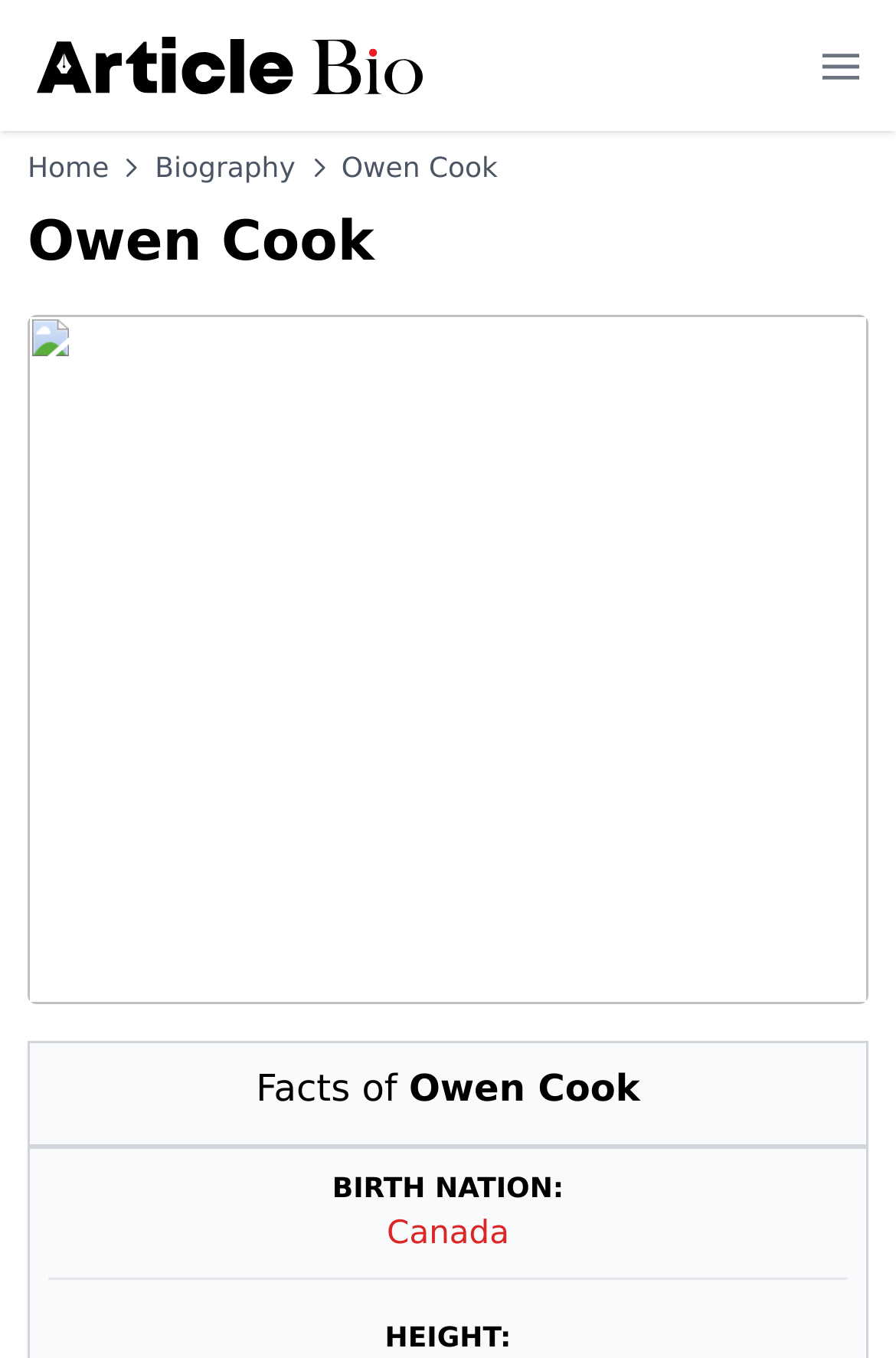What is the type of content on this webpage?
Look at the image and answer the question using a single word or phrase.

Biography